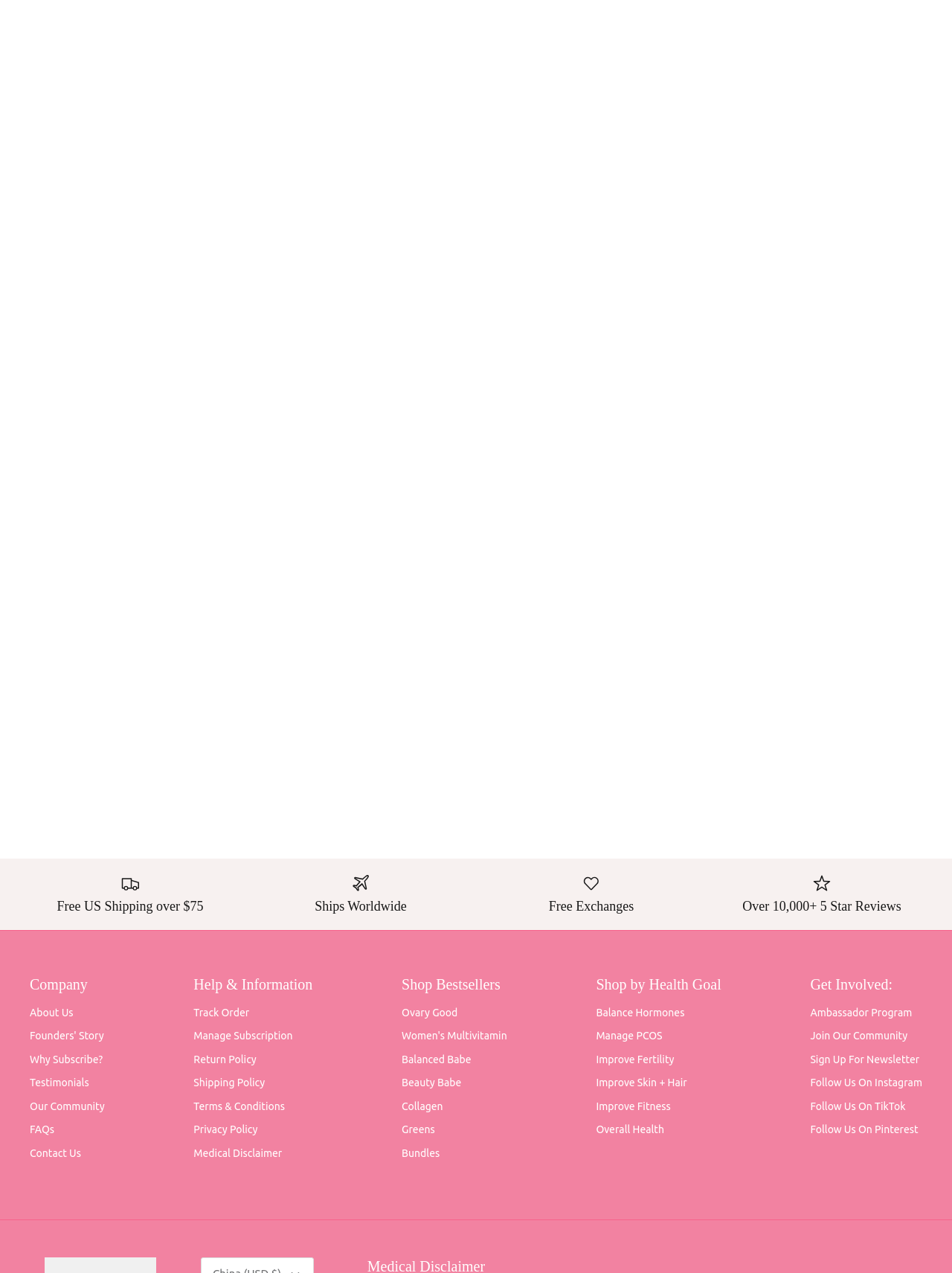How many recipe categories are there?
Answer with a single word or phrase by referring to the visual content.

3